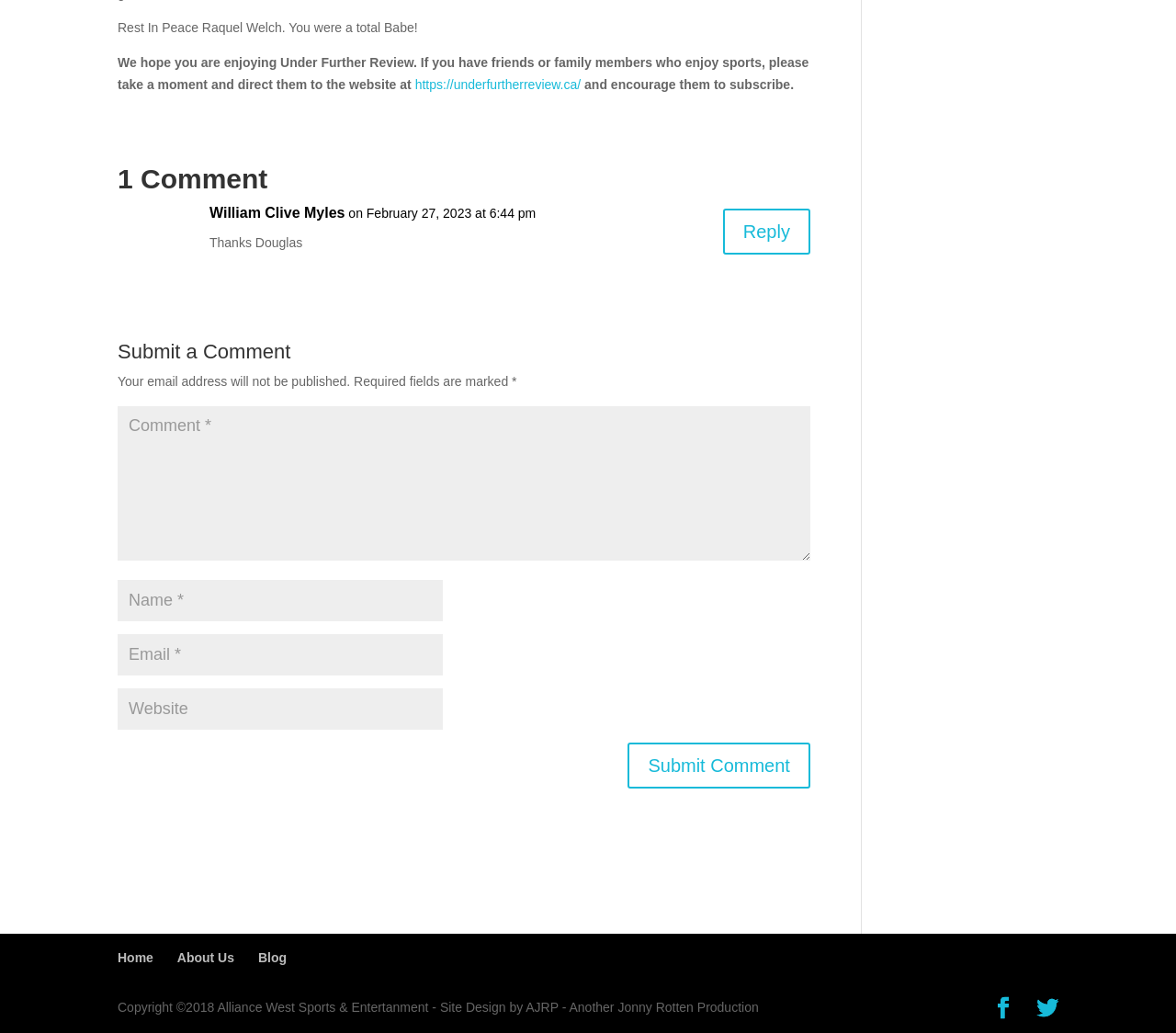What is the purpose of the textboxes?
Please interpret the details in the image and answer the question thoroughly.

I inferred the purpose of the textboxes by looking at the surrounding text, which says 'Submit a Comment' and provides fields for 'Comment', 'Name', and 'Email', suggesting that the textboxes are for submitting a comment.